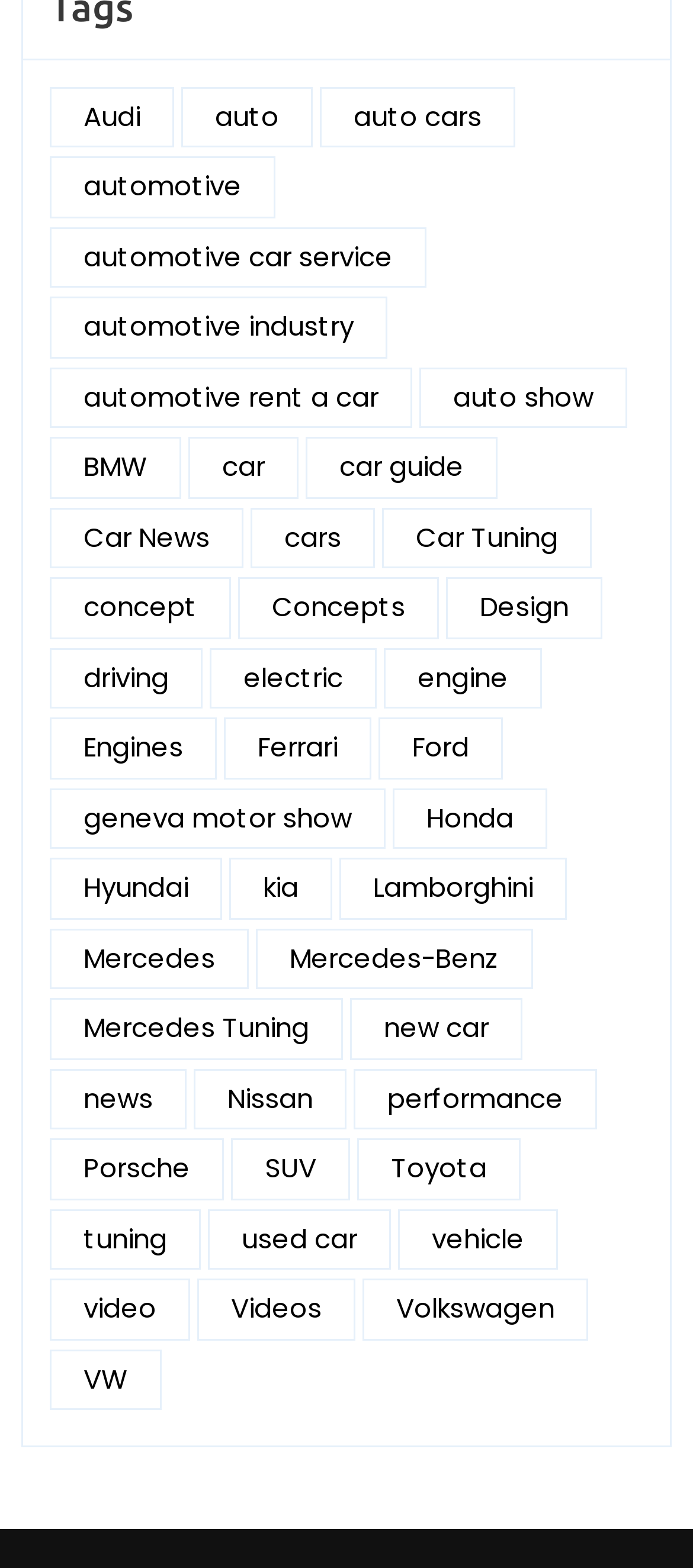Using the information in the image, could you please answer the following question in detail:
What is the topic with the fewest items?

I looked at the number of items associated with each link and found that the link 'Design' has the fewest items, with 33 items.